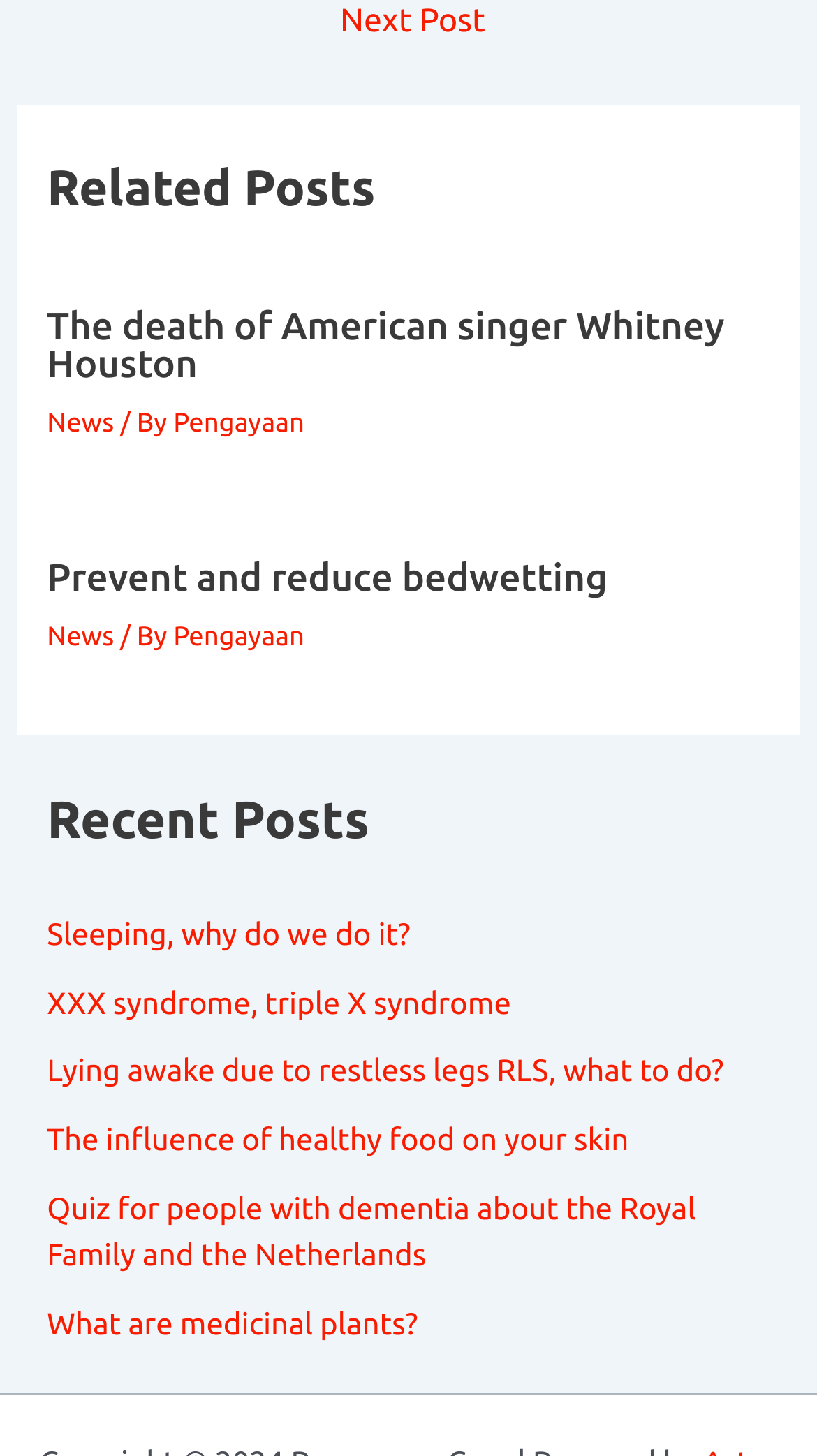What is the title of the first recent post?
Please use the visual content to give a single word or phrase answer.

Sleeping, why do we do it?